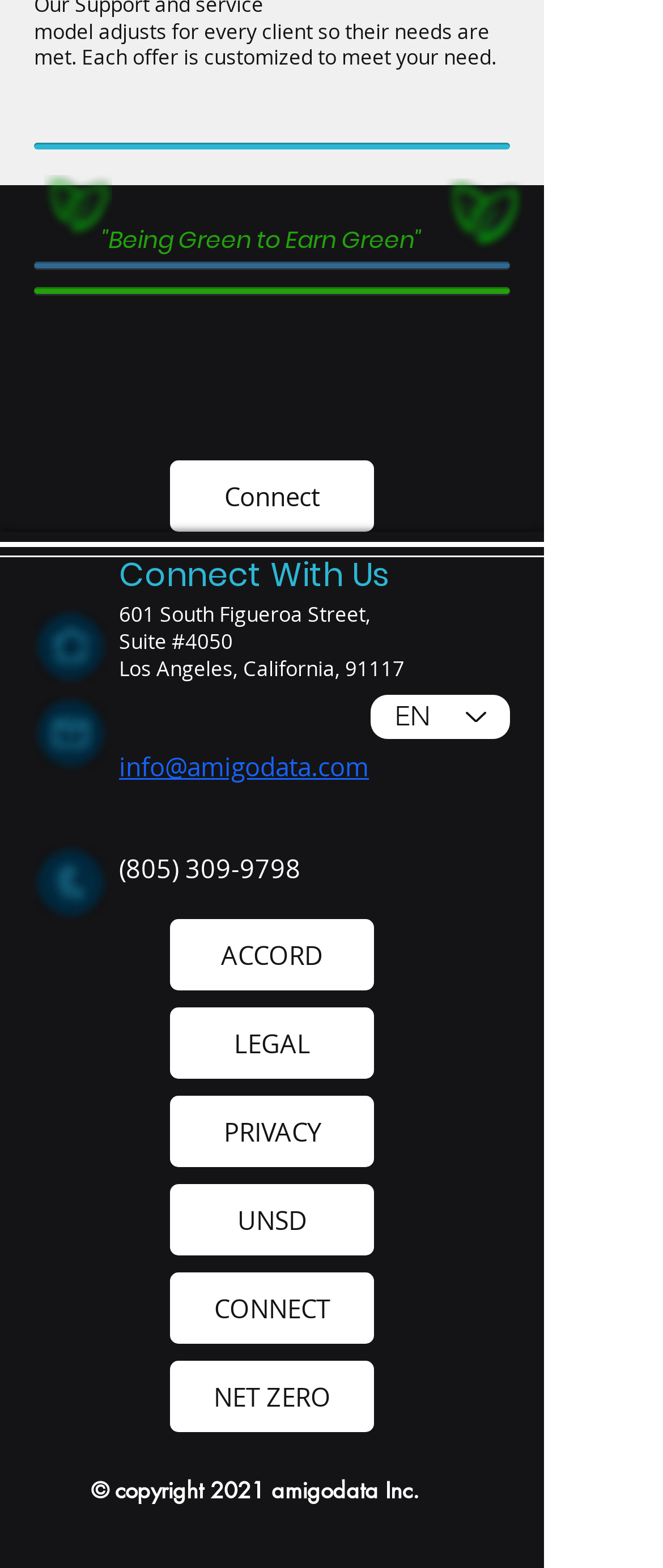What is the language currently selected in the language selector? Based on the screenshot, please respond with a single word or phrase.

English